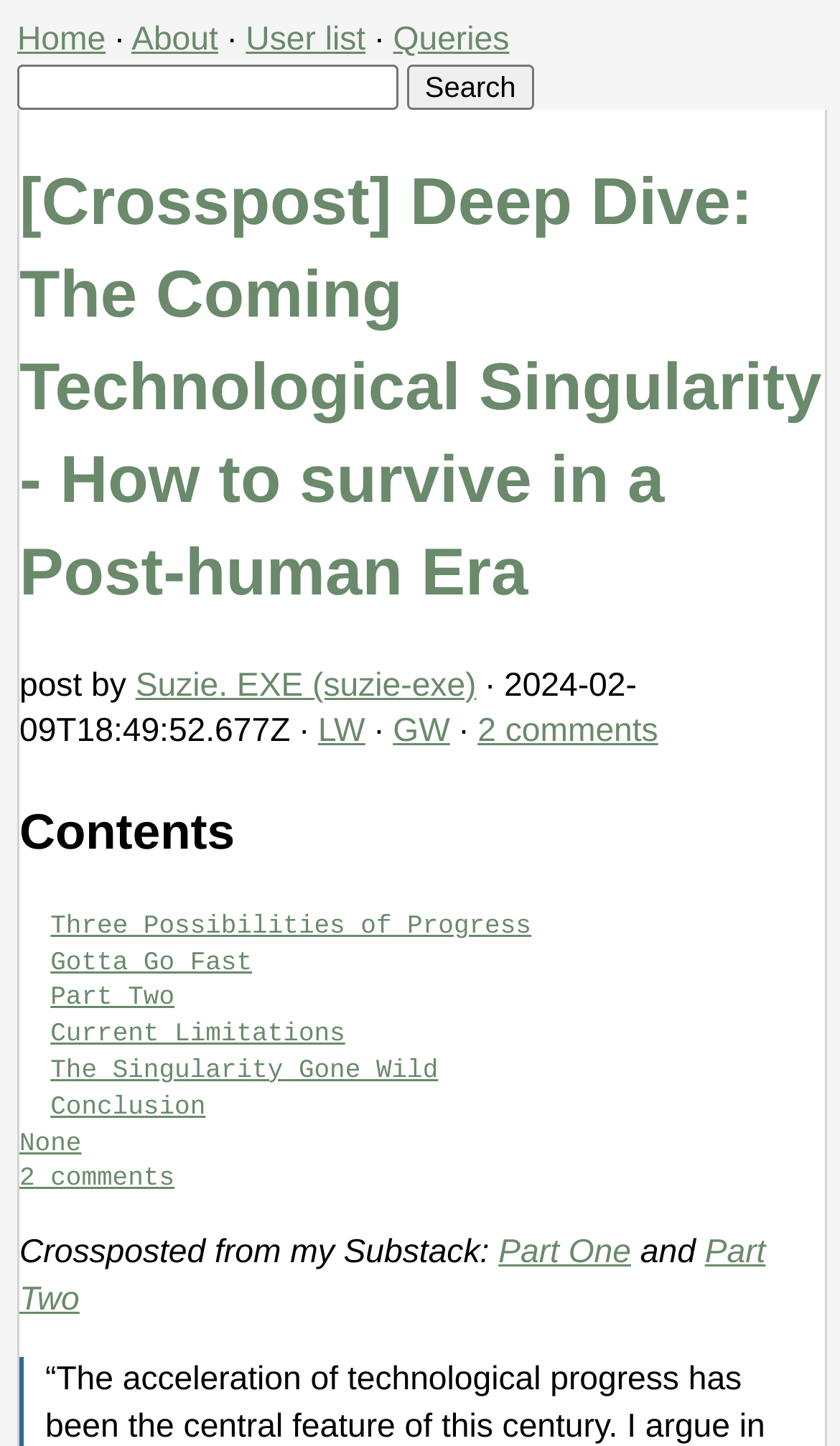What is the main heading of this webpage? Please extract and provide it.

[Crosspost] Deep Dive: The Coming Technological Singularity - How to survive in a Post-human Era